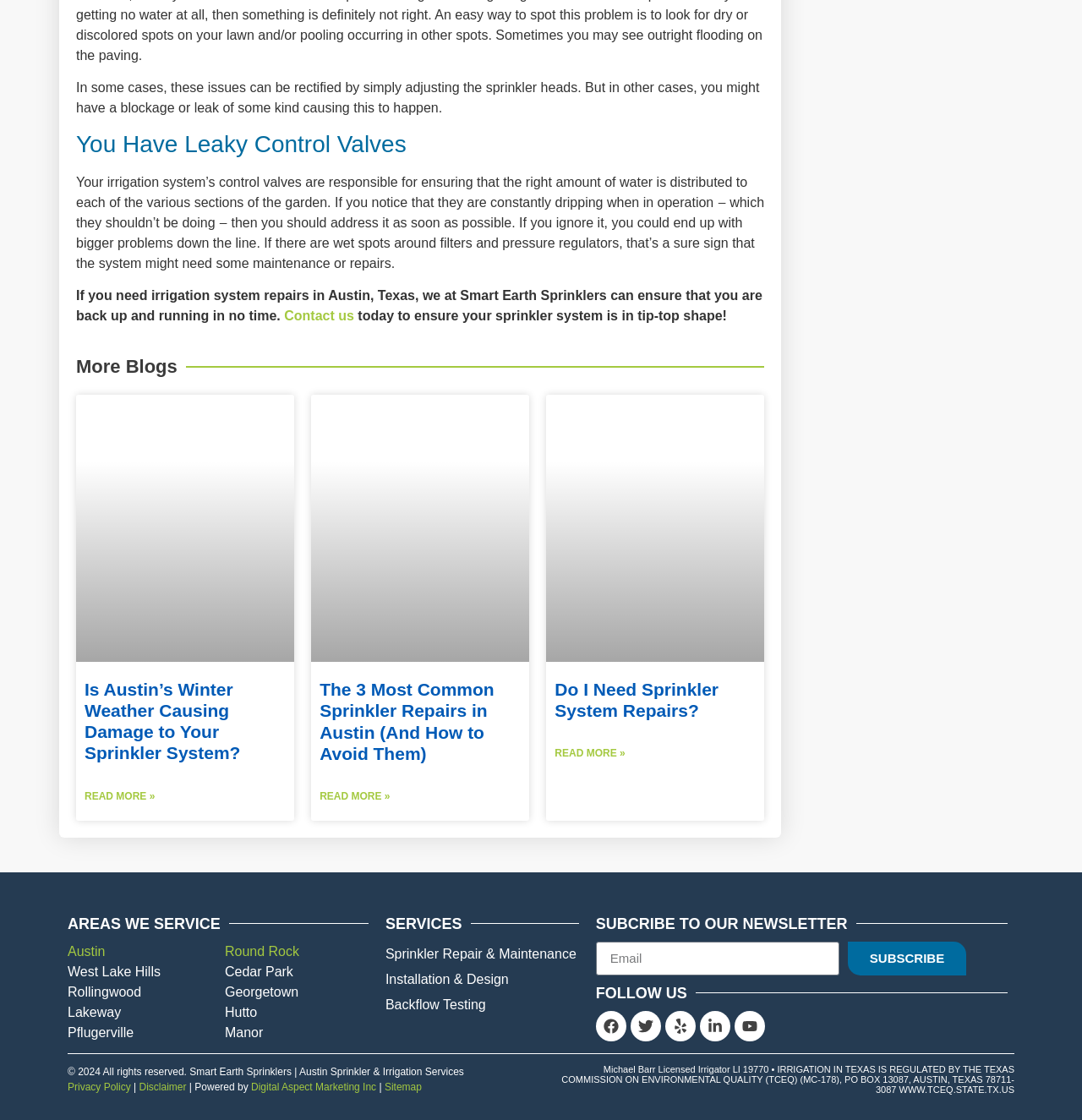What areas does Smart Earth Sprinklers service?
Answer the question with a single word or phrase by looking at the picture.

Austin and surrounding areas